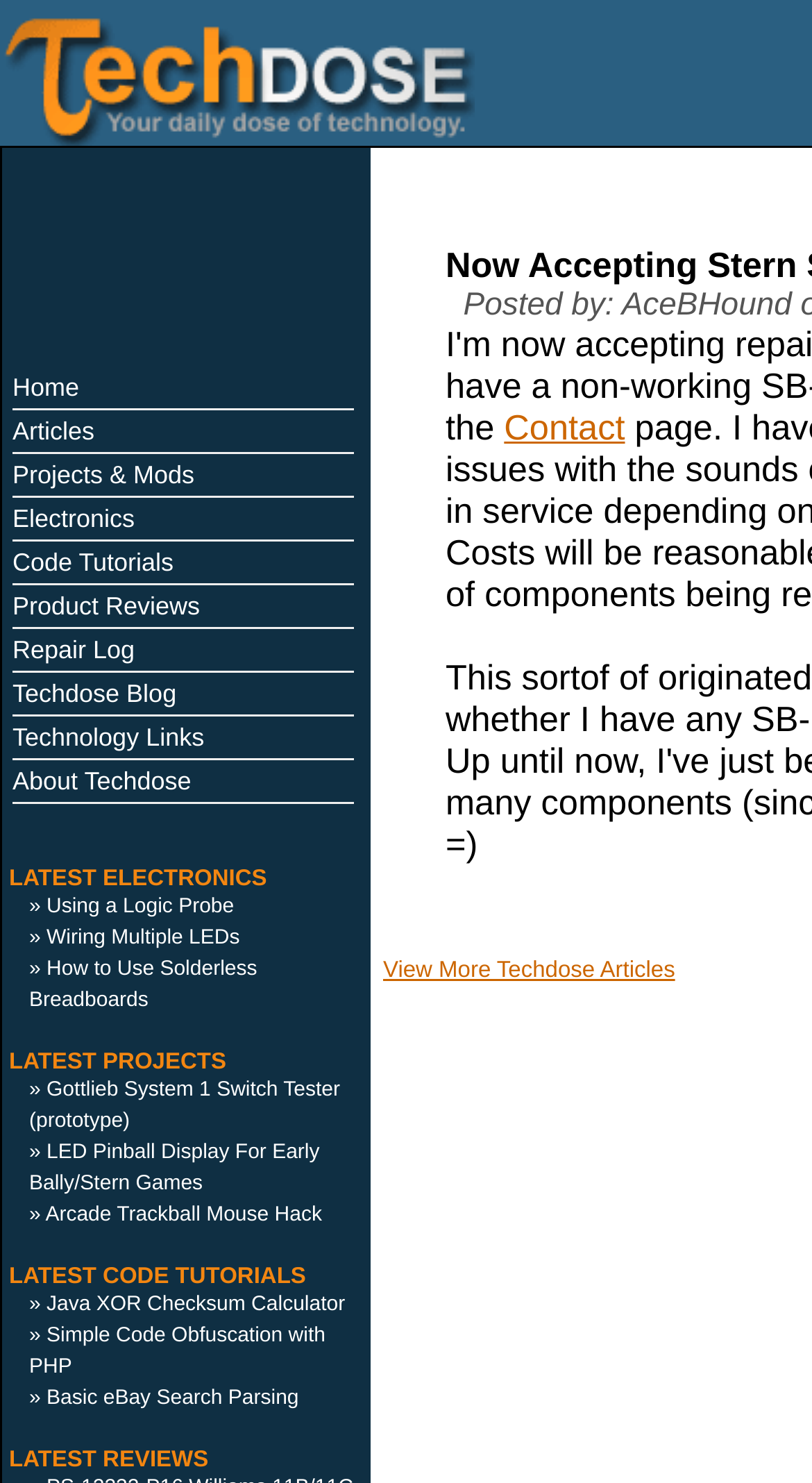Determine the bounding box coordinates for the HTML element mentioned in the following description: "Snowboarding - Snow Skiing". The coordinates should be a list of four floats ranging from 0 to 1, represented as [left, top, right, bottom].

None